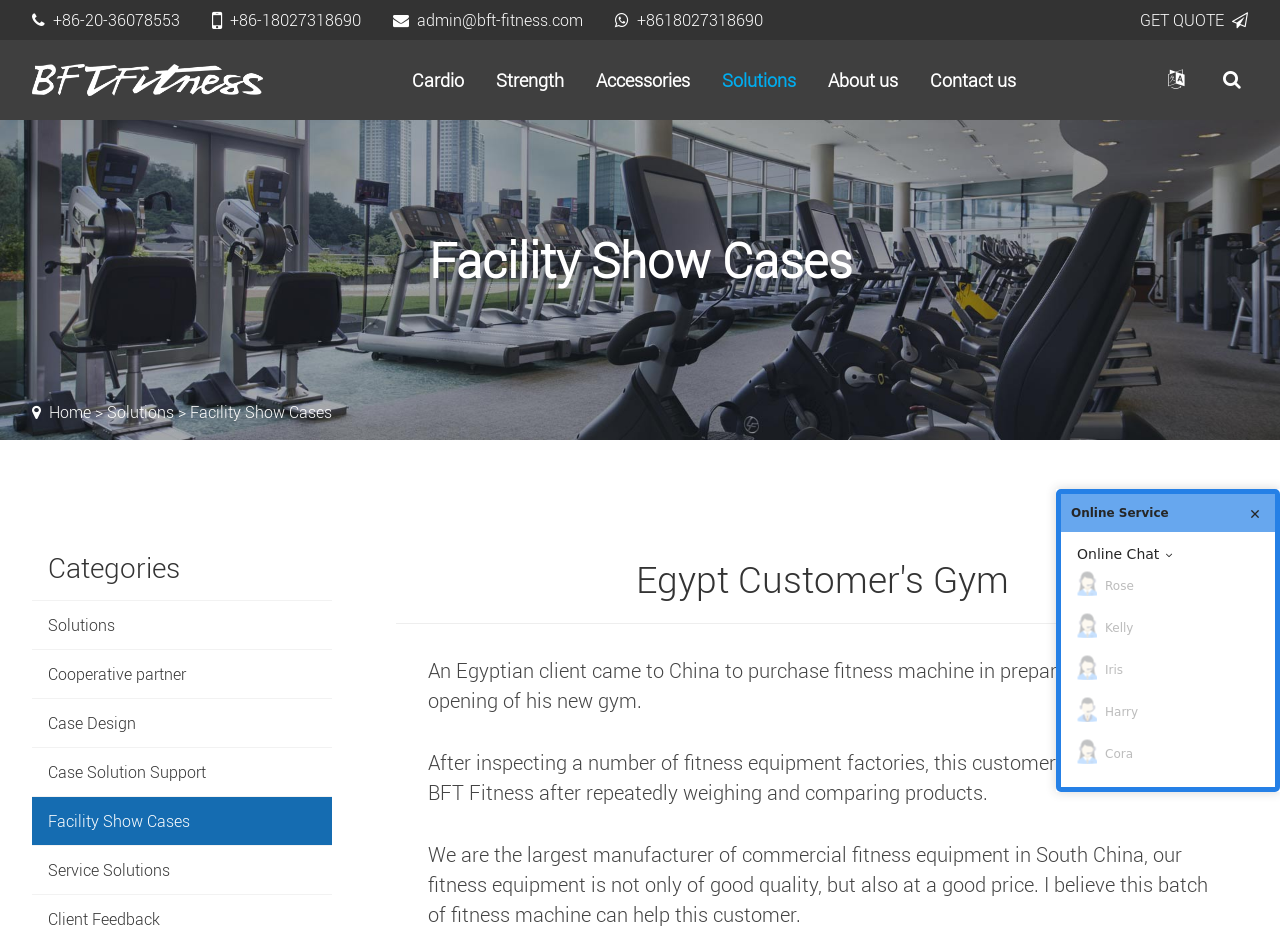Based on the image, provide a detailed and complete answer to the question: 
What is the category of the webpage?

I inferred this by looking at the links at the top of the webpage, which include 'Cardio', 'Strength', and 'Accessories', all of which are related to fitness. Additionally, the text on the webpage talks about fitness machines and gyms.